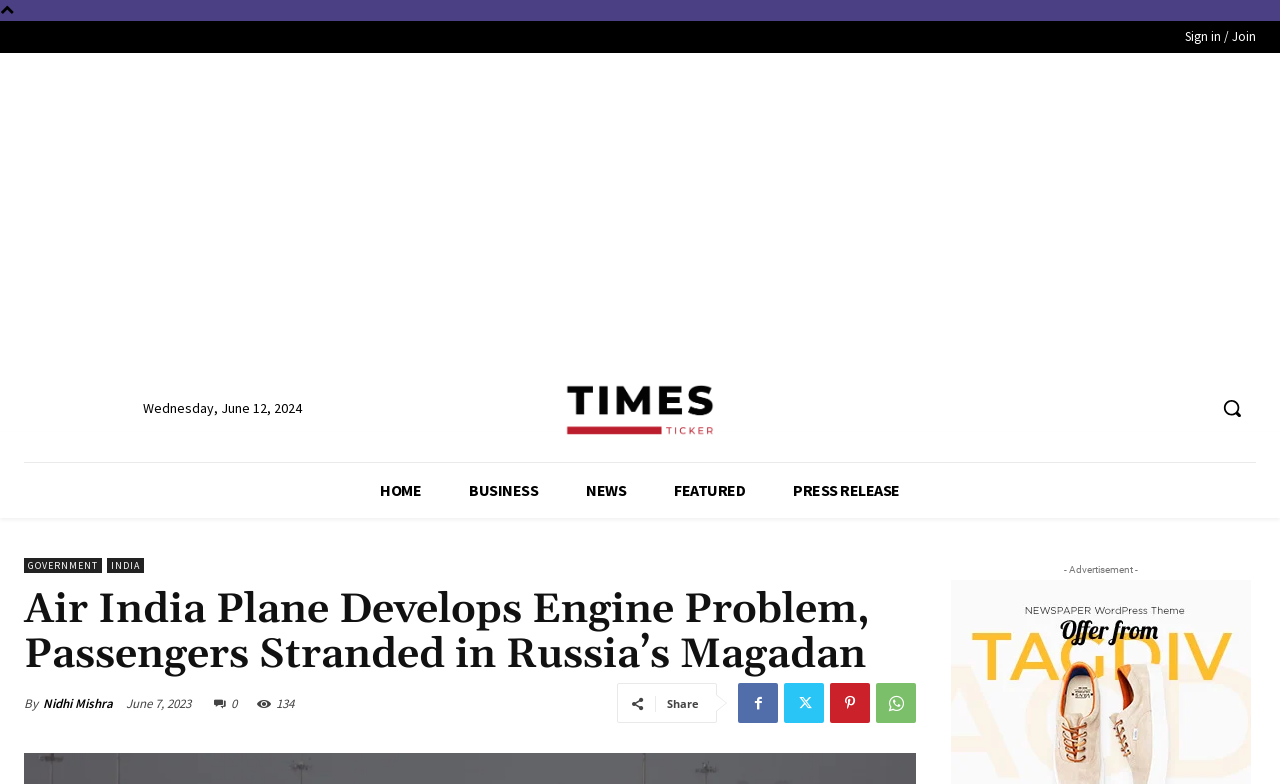Determine the bounding box coordinates of the clickable element necessary to fulfill the instruction: "Search for something". Provide the coordinates as four float numbers within the 0 to 1 range, i.e., [left, top, right, bottom].

[0.944, 0.49, 0.981, 0.551]